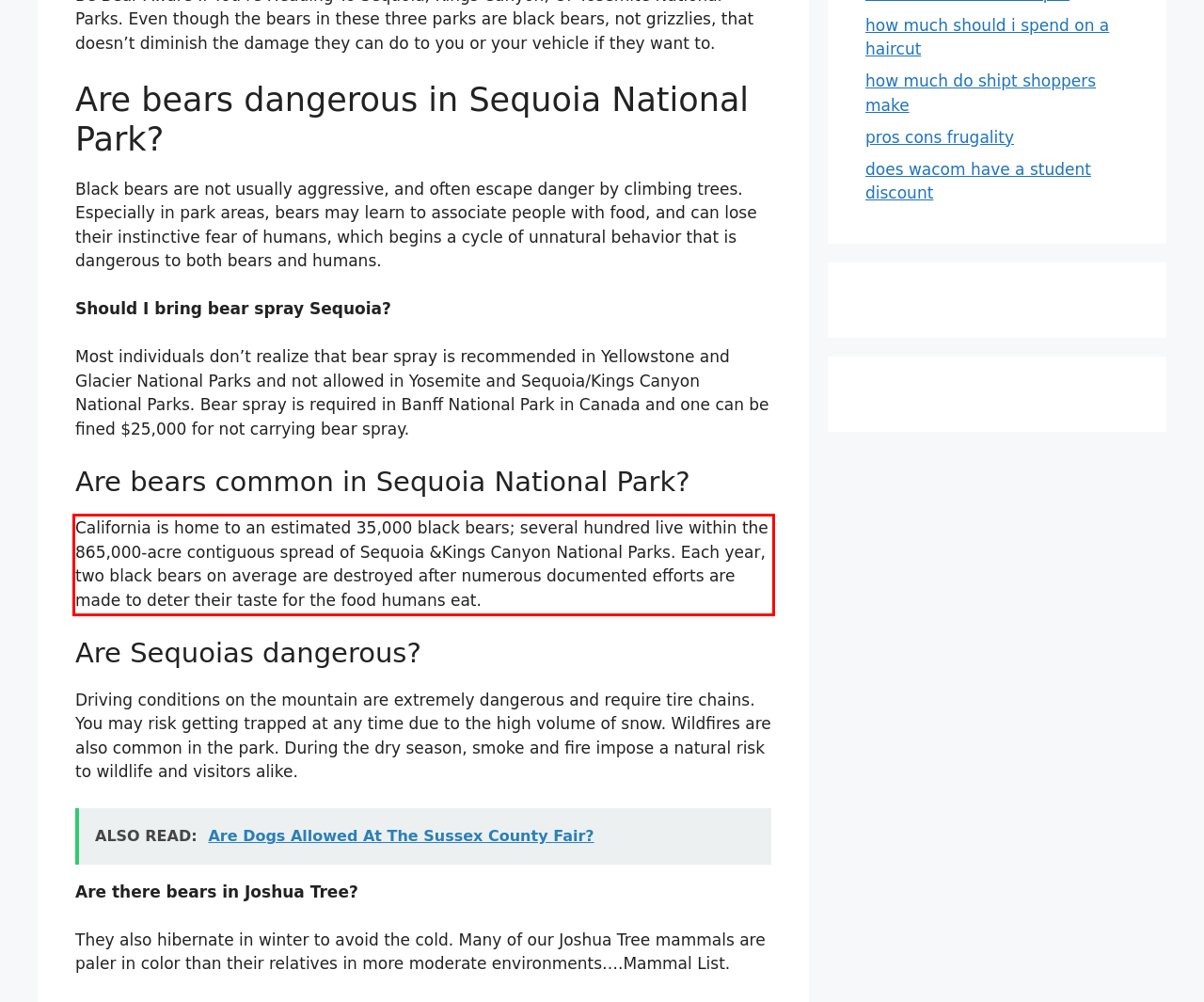Please recognize and transcribe the text located inside the red bounding box in the webpage image.

California is home to an estimated 35,000 black bears; several hundred live within the 865,000-acre contiguous spread of Sequoia &Kings Canyon National Parks. Each year, two black bears on average are destroyed after numerous documented efforts are made to deter their taste for the food humans eat.